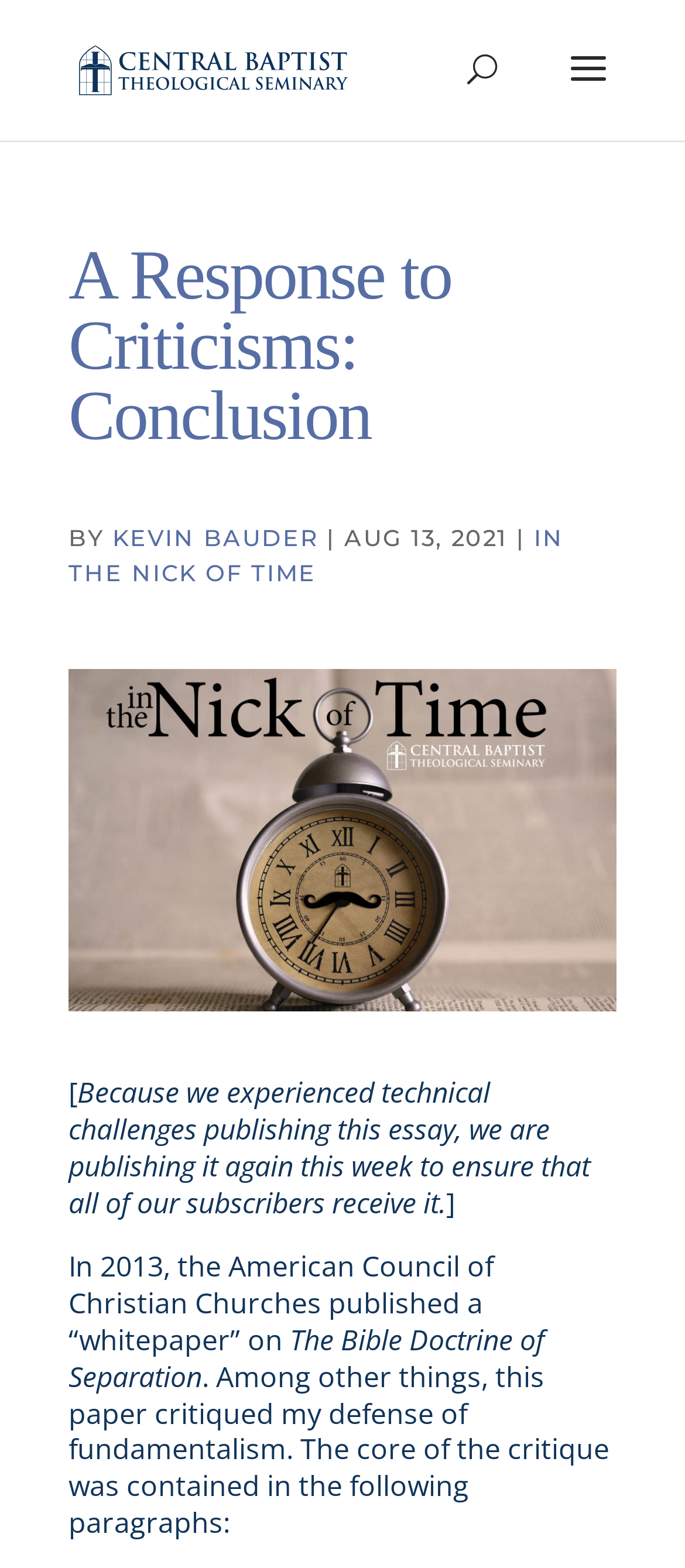Determine the bounding box coordinates of the UI element that matches the following description: "Kevin Bauder". The coordinates should be four float numbers between 0 and 1 in the format [left, top, right, bottom].

[0.164, 0.334, 0.464, 0.352]